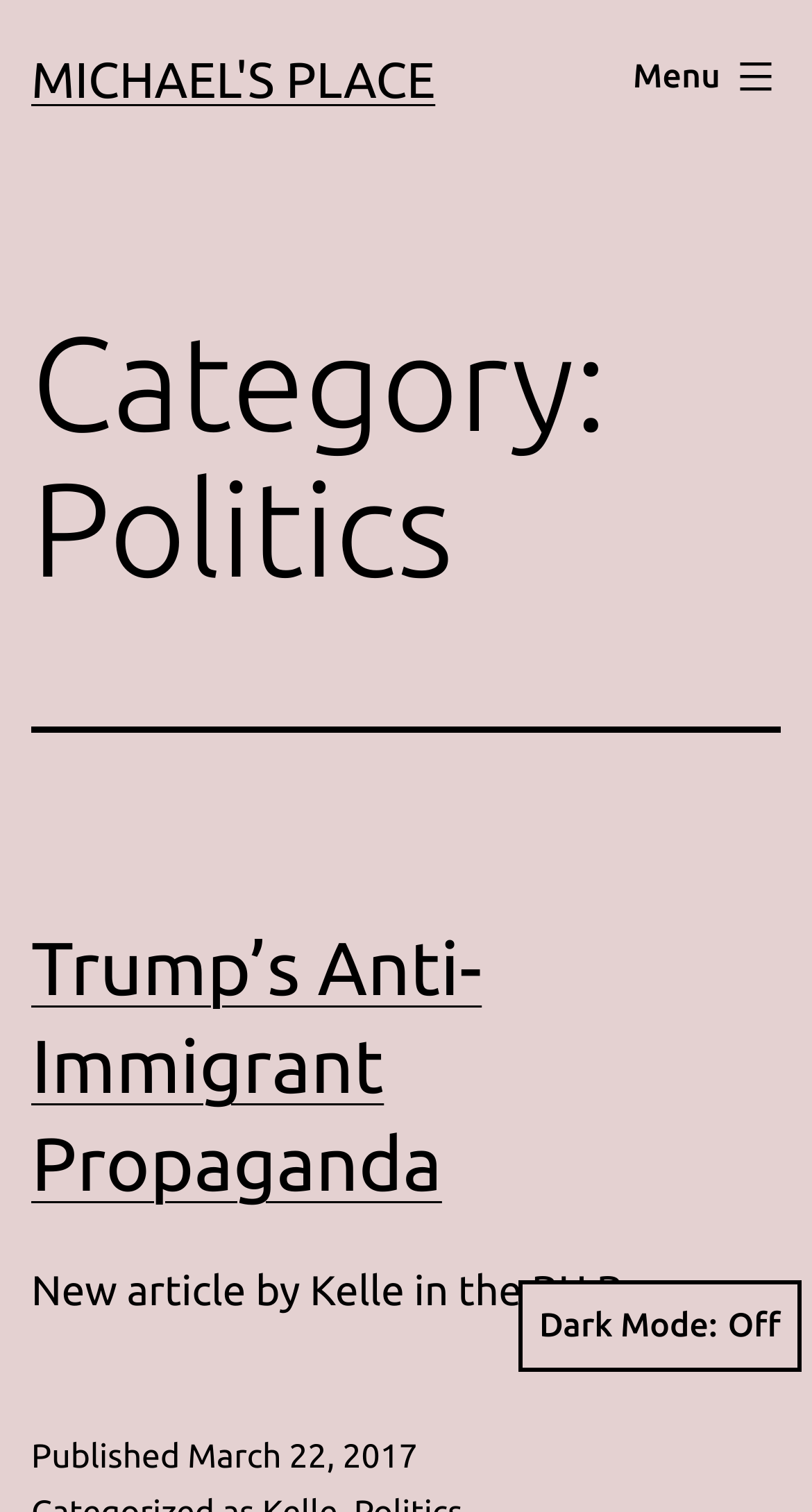Observe the image and answer the following question in detail: When was the article published?

I determined the publication date of the article by looking at the time element 'March 22, 2017' which is a child element of the StaticText element 'Published'.